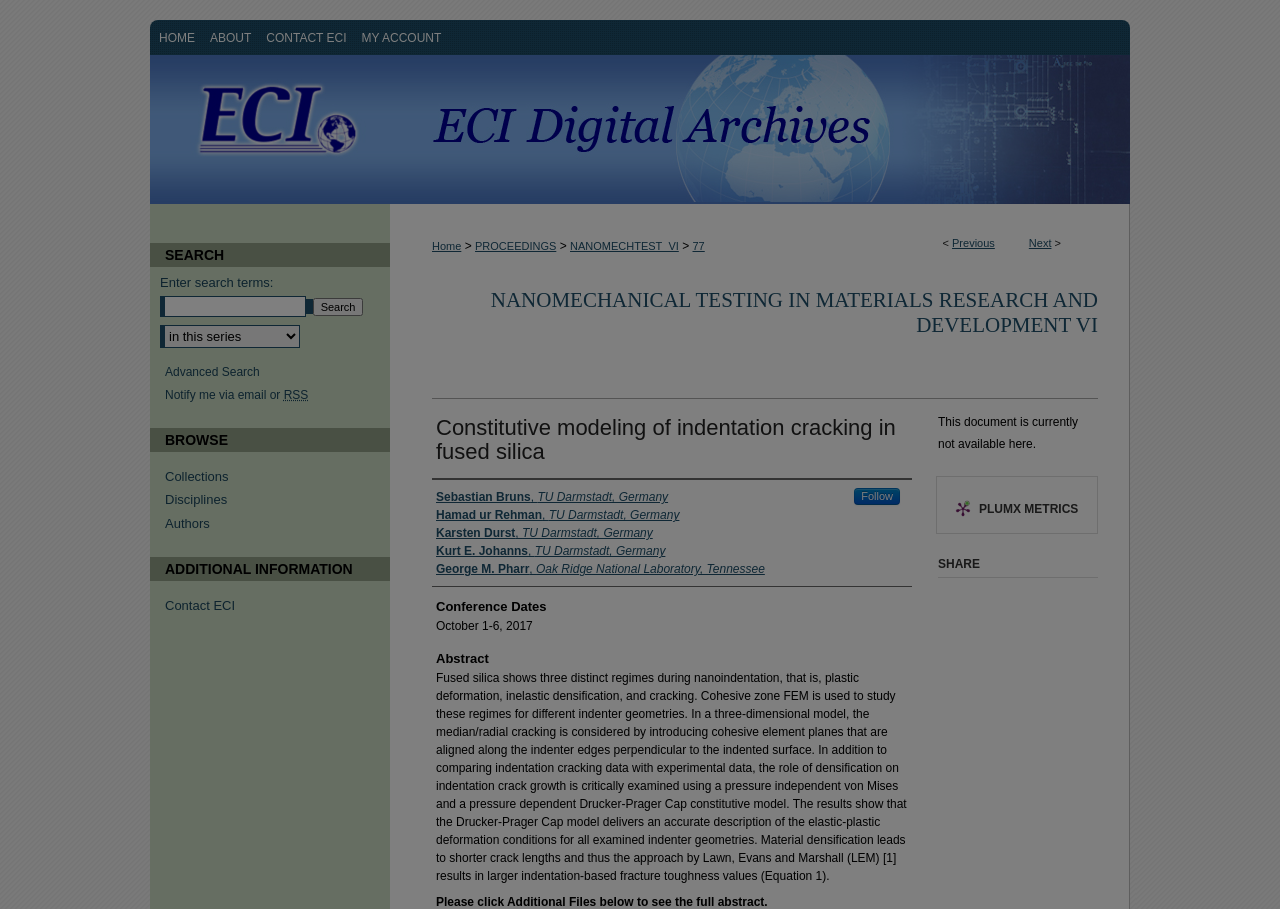Look at the image and write a detailed answer to the question: 
What is the conference name?

The conference name can be found in the heading 'NANOMECHANICAL TESTING IN MATERIALS RESEARCH AND DEVELOPMENT VI' which is located below the navigation menu.